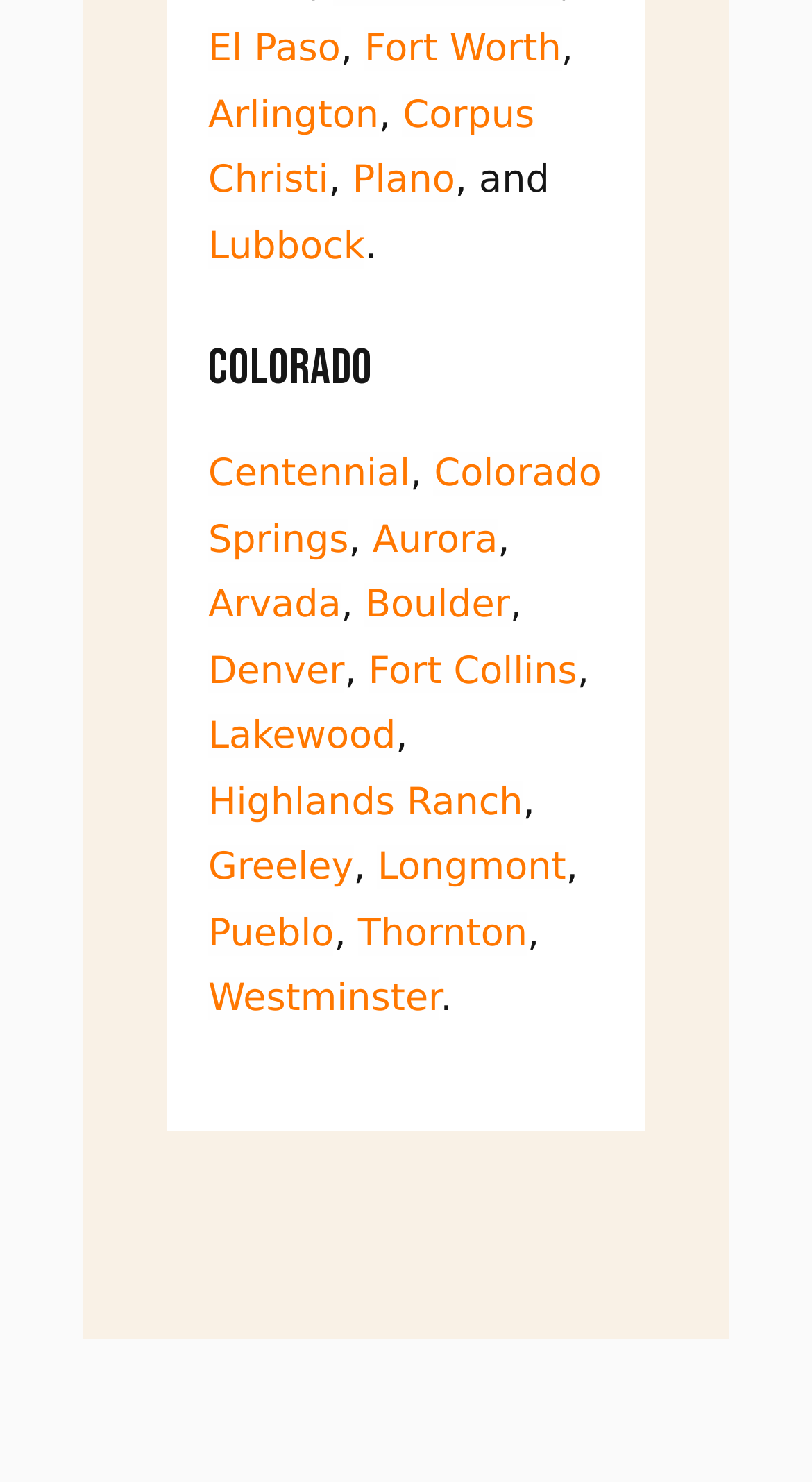Calculate the bounding box coordinates for the UI element based on the following description: "Longmont". Ensure the coordinates are four float numbers between 0 and 1, i.e., [left, top, right, bottom].

[0.465, 0.571, 0.697, 0.601]